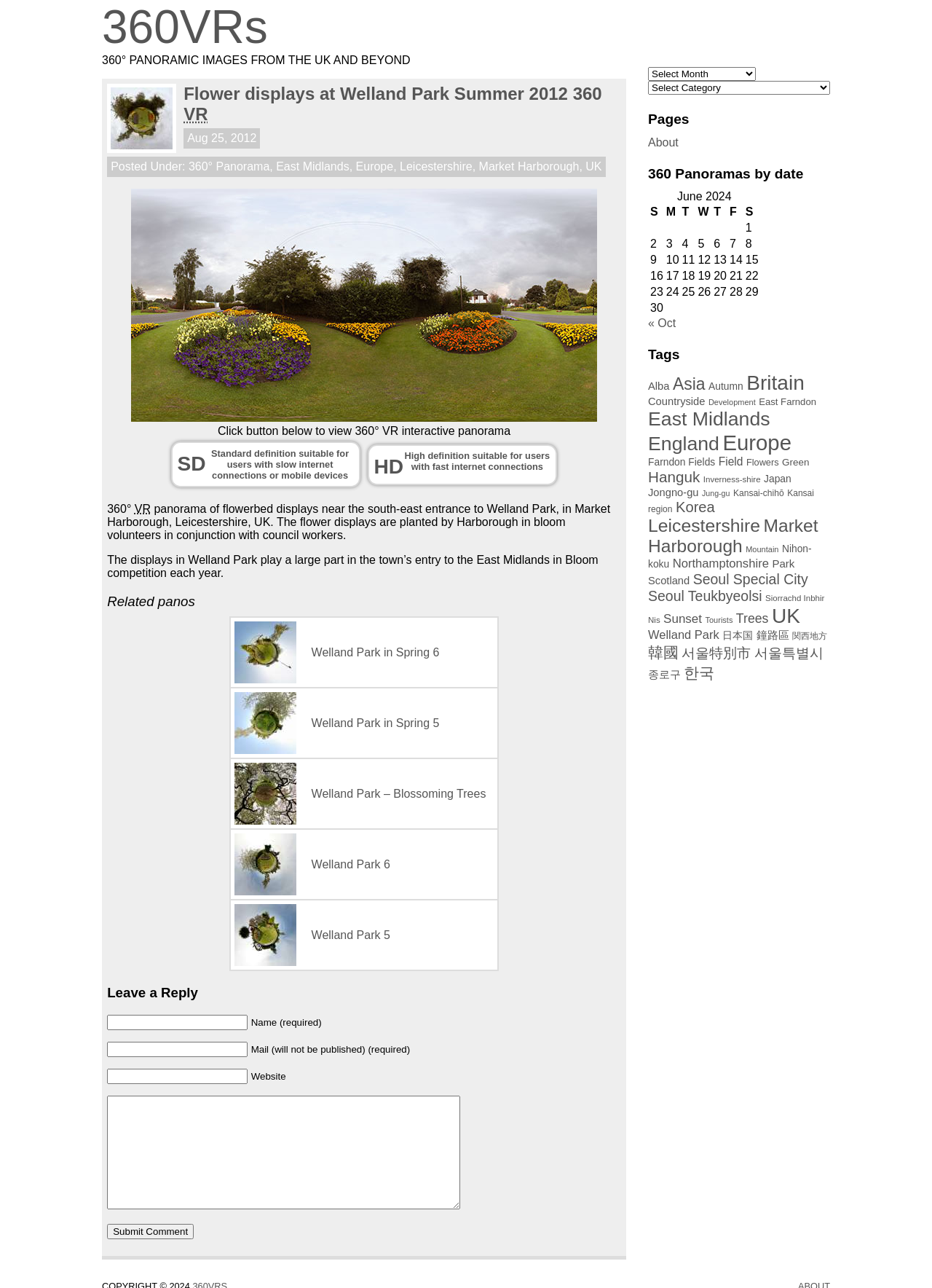Identify the bounding box coordinates of the region that should be clicked to execute the following instruction: "Click on the Python link".

None